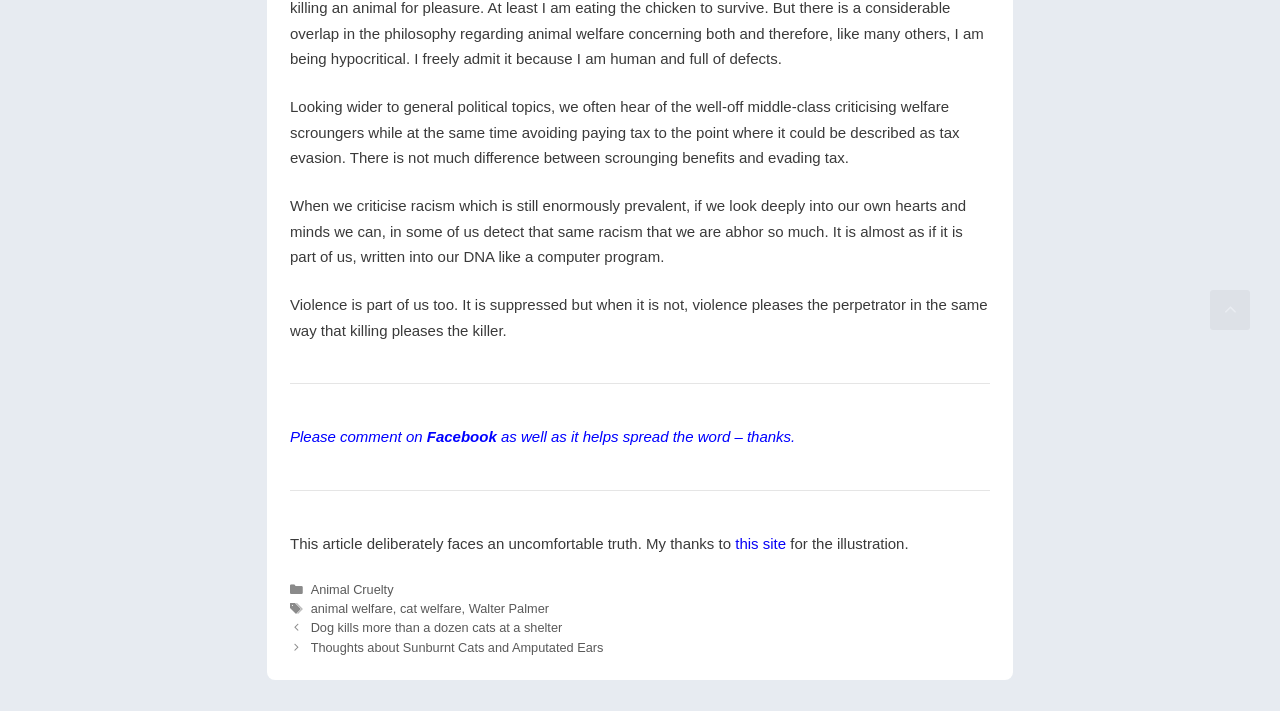Select the bounding box coordinates of the element I need to click to carry out the following instruction: "Visit the Facebook page".

[0.333, 0.602, 0.388, 0.626]